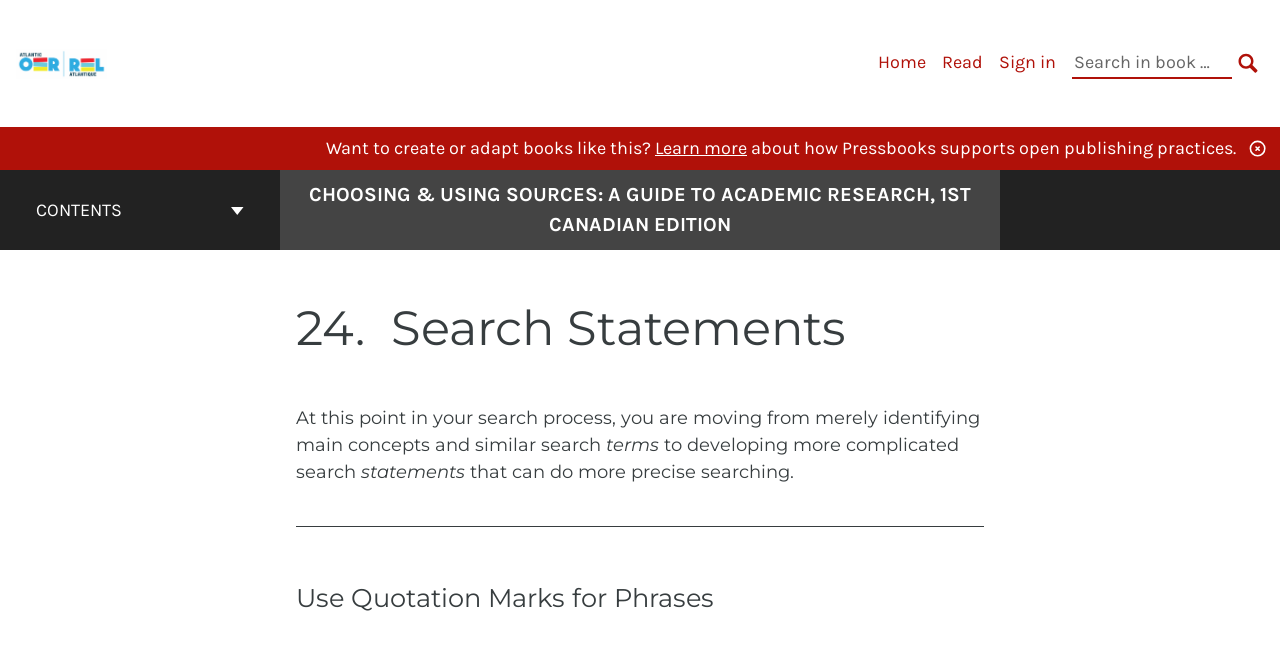Determine the bounding box coordinates for the area you should click to complete the following instruction: "Search in book".

[0.838, 0.074, 0.988, 0.122]